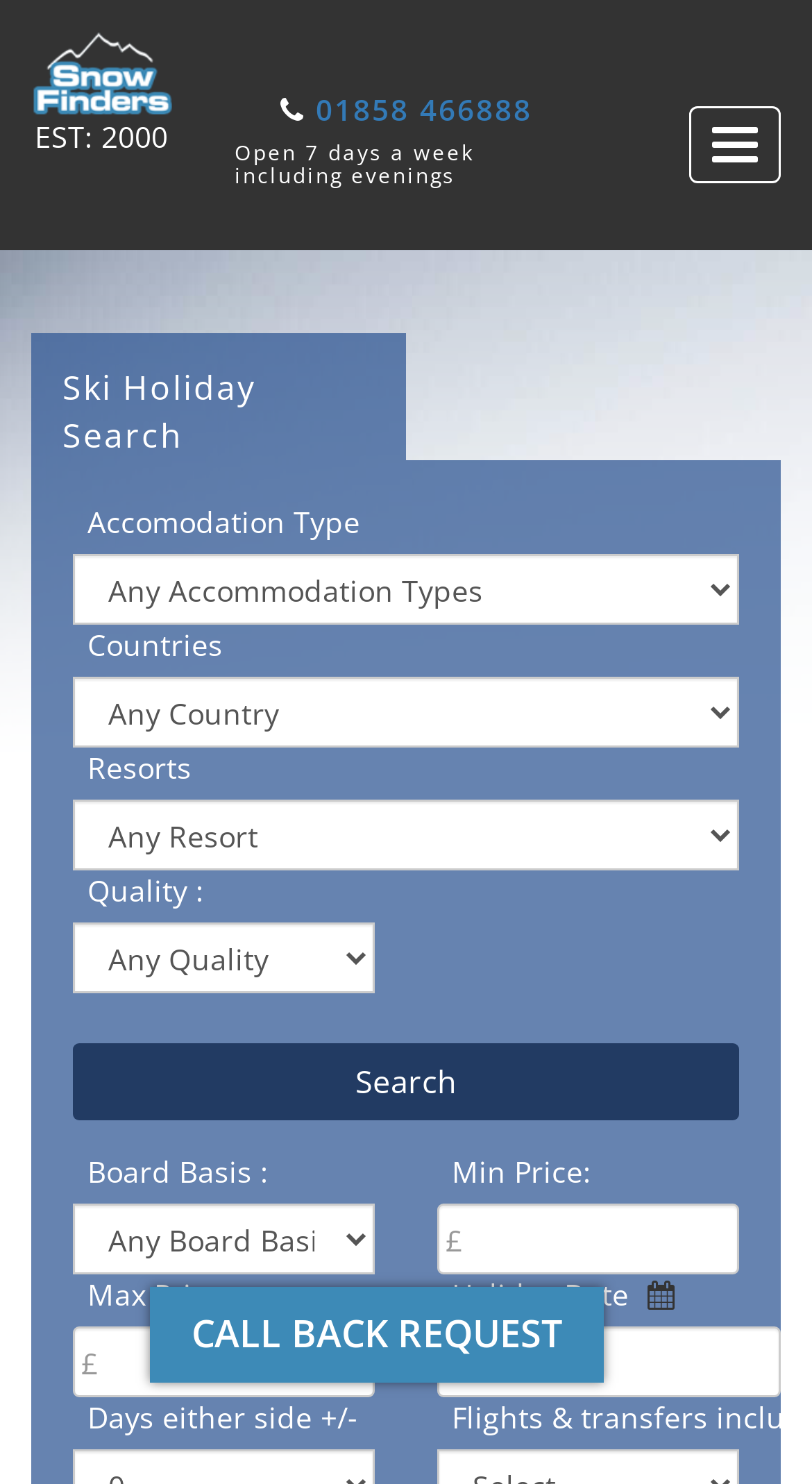Identify the primary heading of the webpage and provide its text.

The Top Summer Skiing Destinations